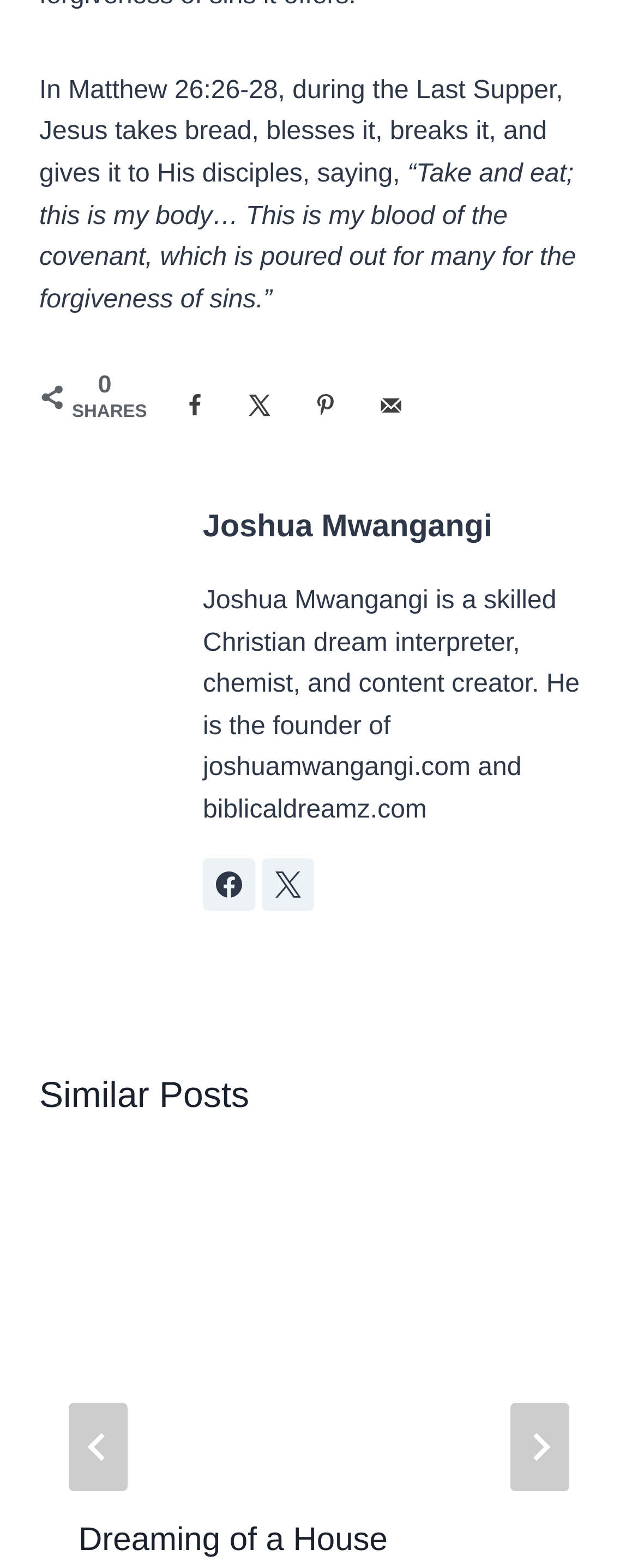Determine the bounding box coordinates for the clickable element to execute this instruction: "Read about Alumni Graduate". Provide the coordinates as four float numbers between 0 and 1, i.e., [left, top, right, bottom].

None